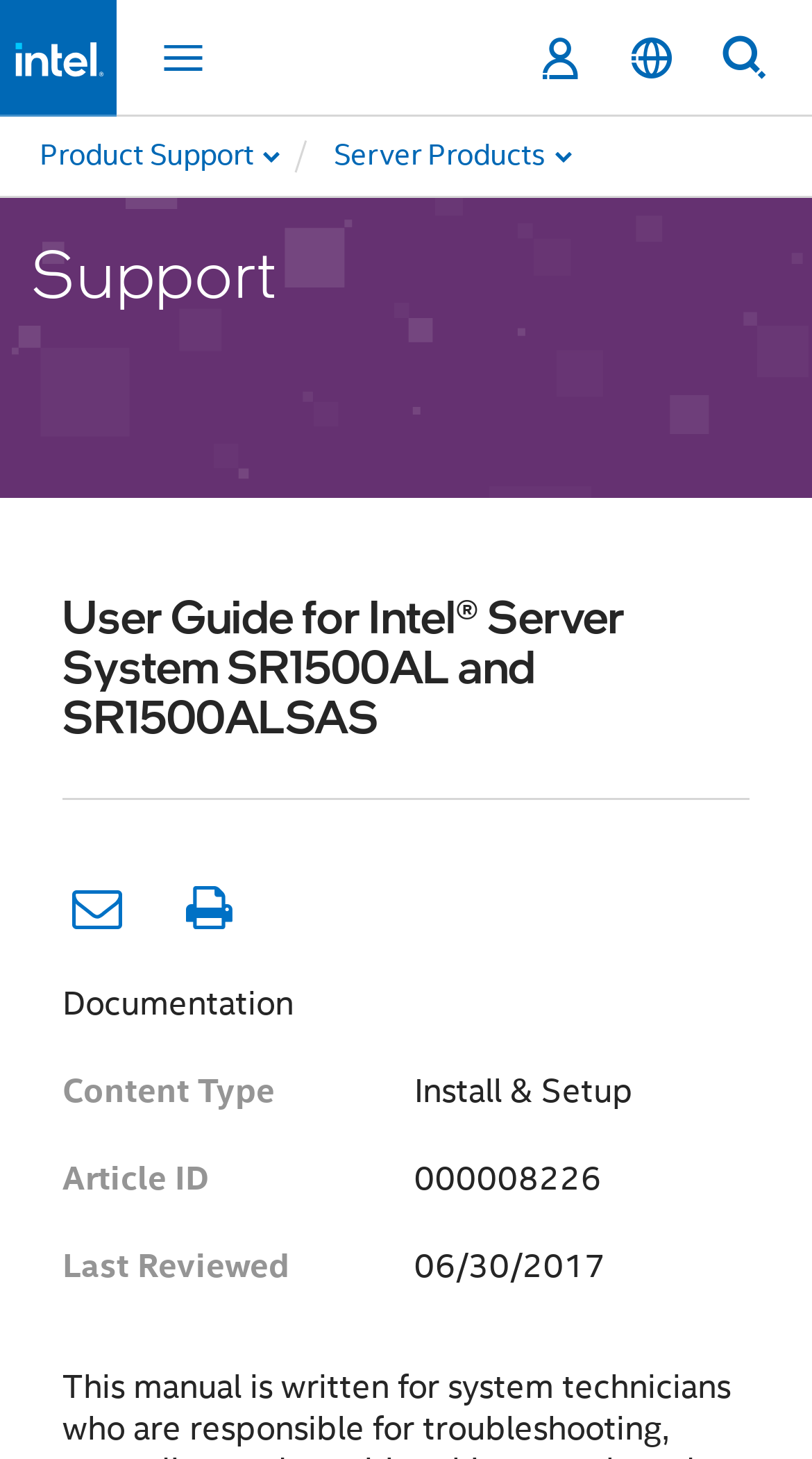Please identify the bounding box coordinates of the area that needs to be clicked to fulfill the following instruction: "Toggle navigation."

[0.187, 0.001, 0.264, 0.079]